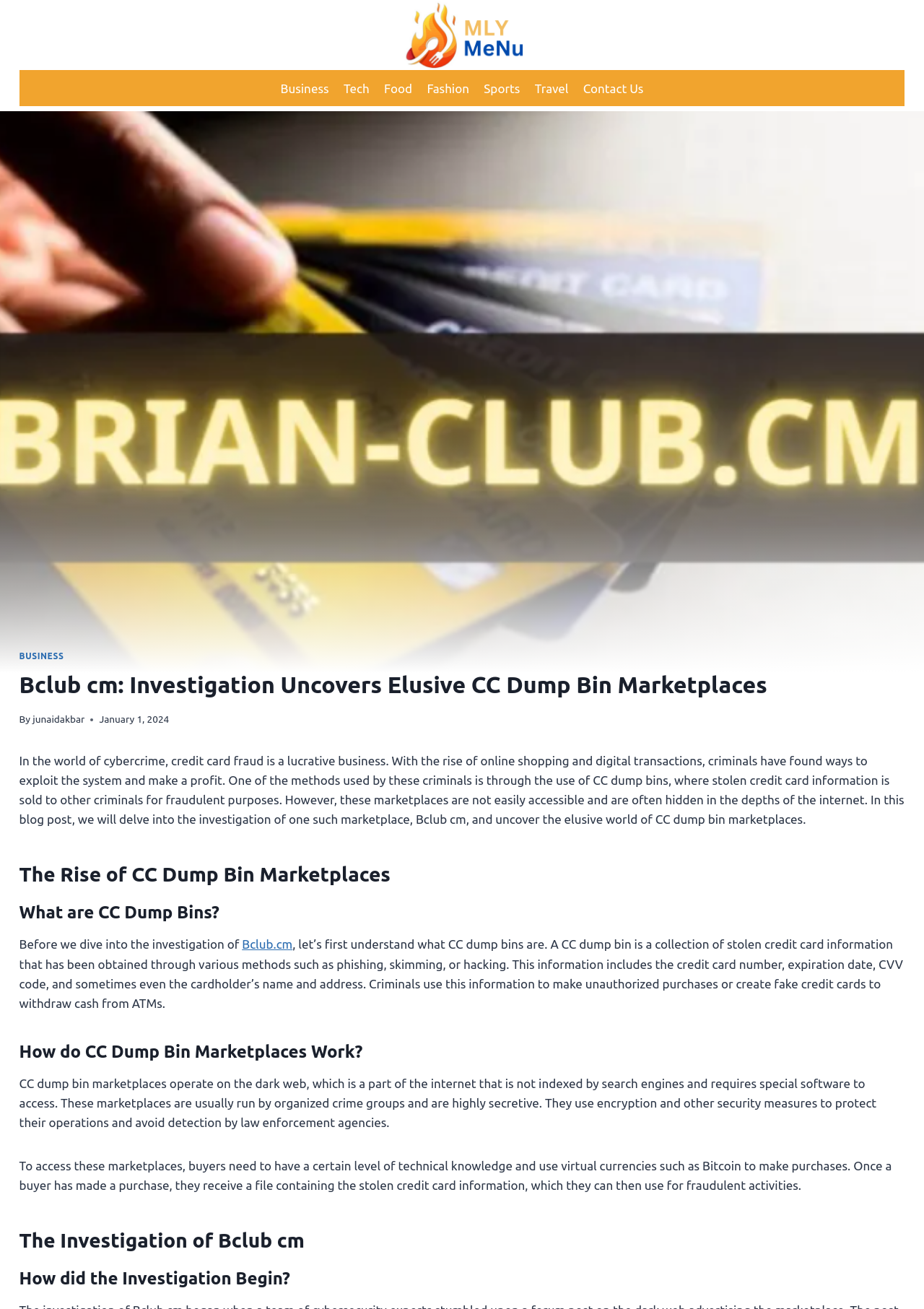Given the description of the UI element: "Scroll to top", predict the bounding box coordinates in the form of [left, top, right, bottom], with each value being a float between 0 and 1.

[0.945, 0.689, 0.977, 0.712]